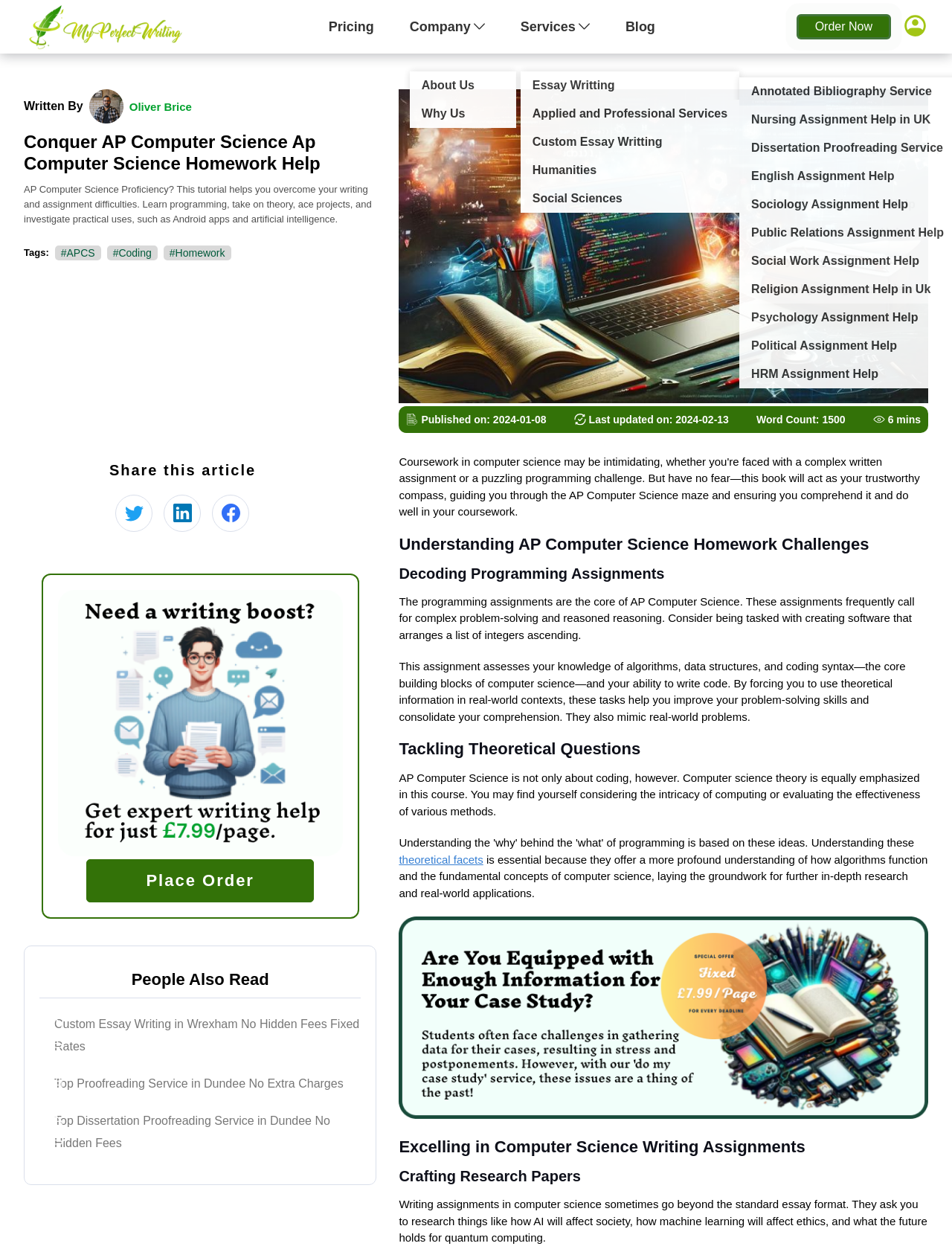Specify the bounding box coordinates of the area to click in order to execute this command: 'Click on the 'Log In' link'. The coordinates should consist of four float numbers ranging from 0 to 1, and should be formatted as [left, top, right, bottom].

[0.924, 0.048, 0.987, 0.064]